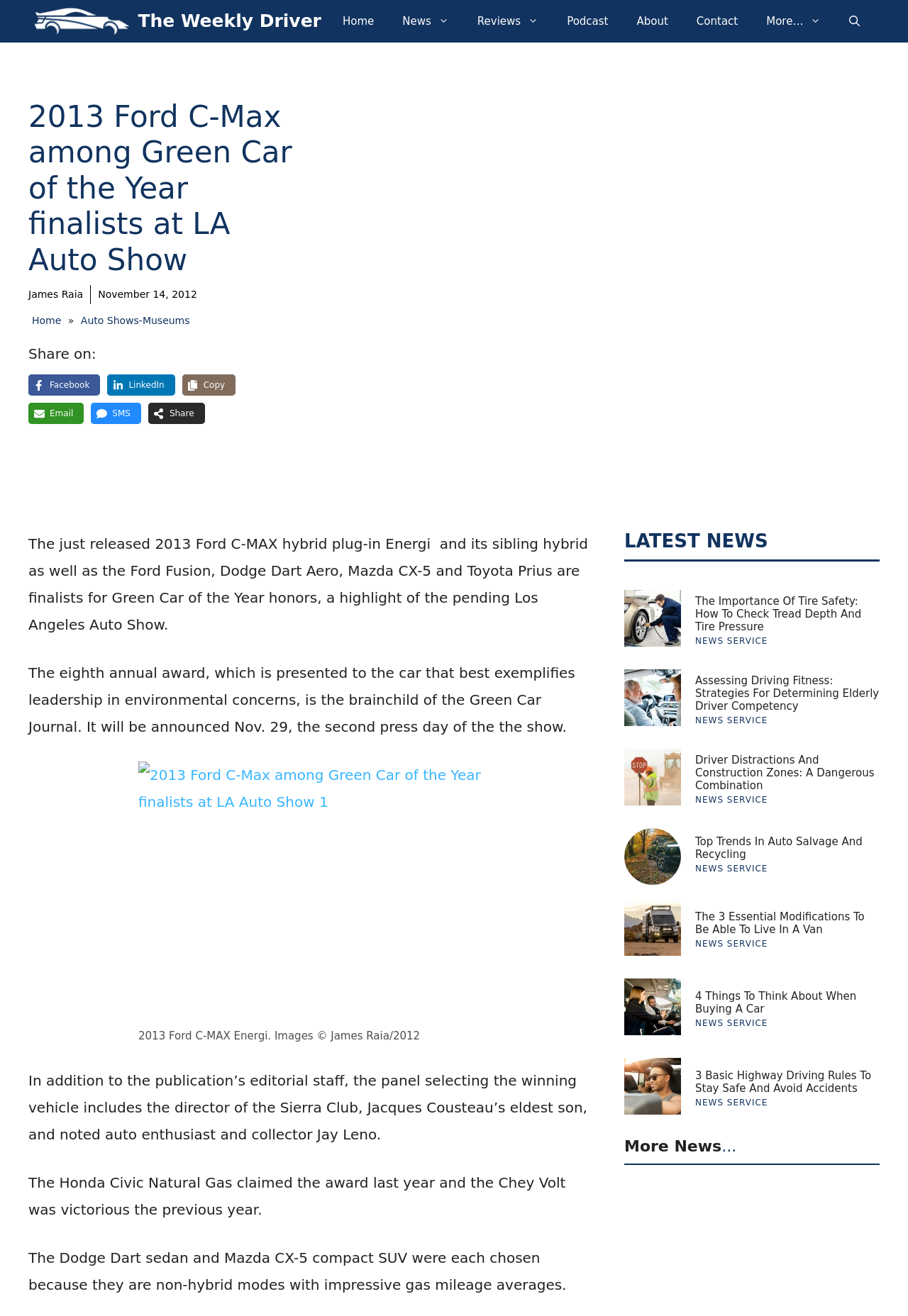Can you extract the primary headline text from the webpage?

2013 Ford C-Max among Green Car of the Year finalists at LA Auto Show